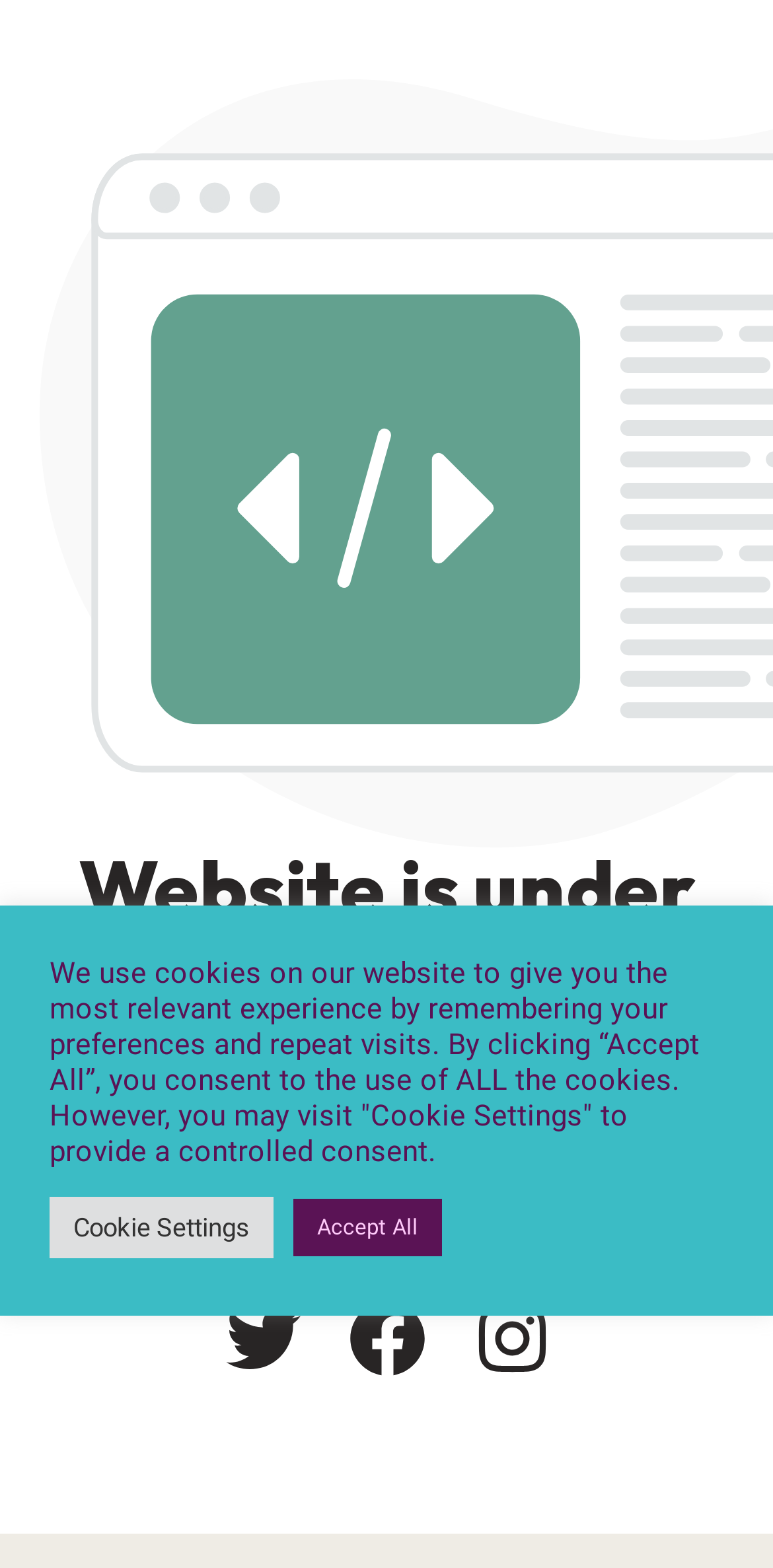What is the website doing during the offline period?
Kindly offer a comprehensive and detailed response to the question.

The reason for the website's offline period can be determined by reading the static text element below the heading. The text says 'We are doing some updates on our site, and we need to be offline for a while.', indicating that the website is undergoing updates during this time.